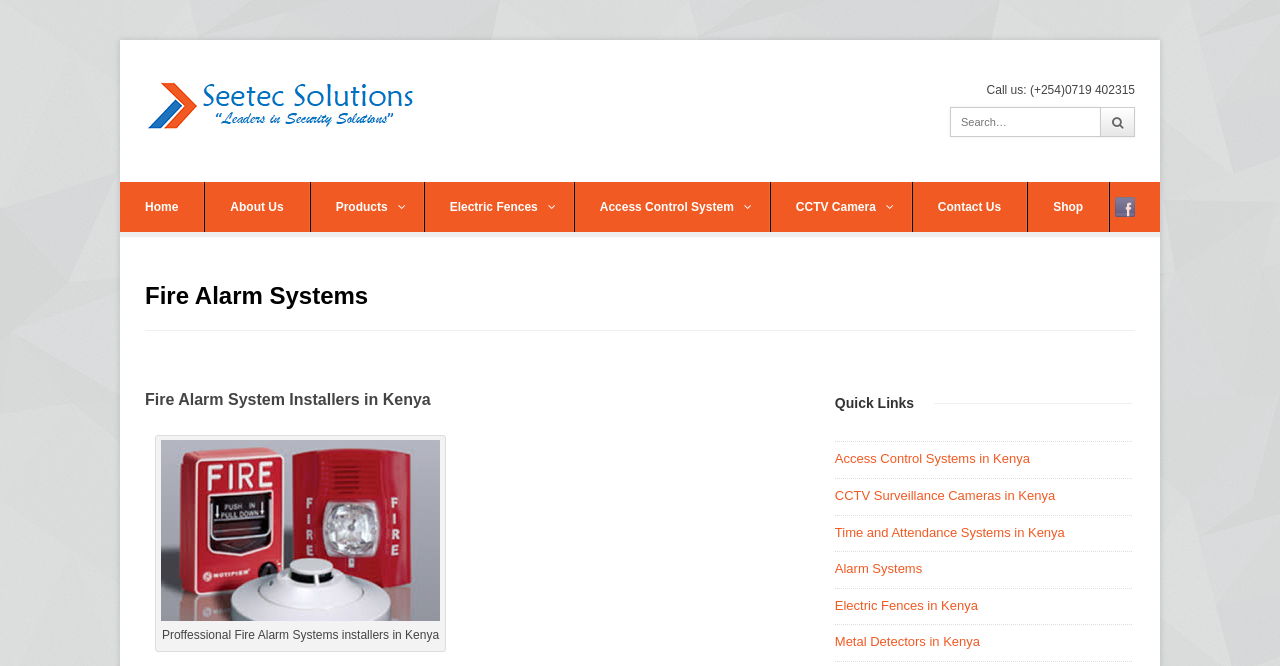Locate the headline of the webpage and generate its content.

Fire Alarm Systems